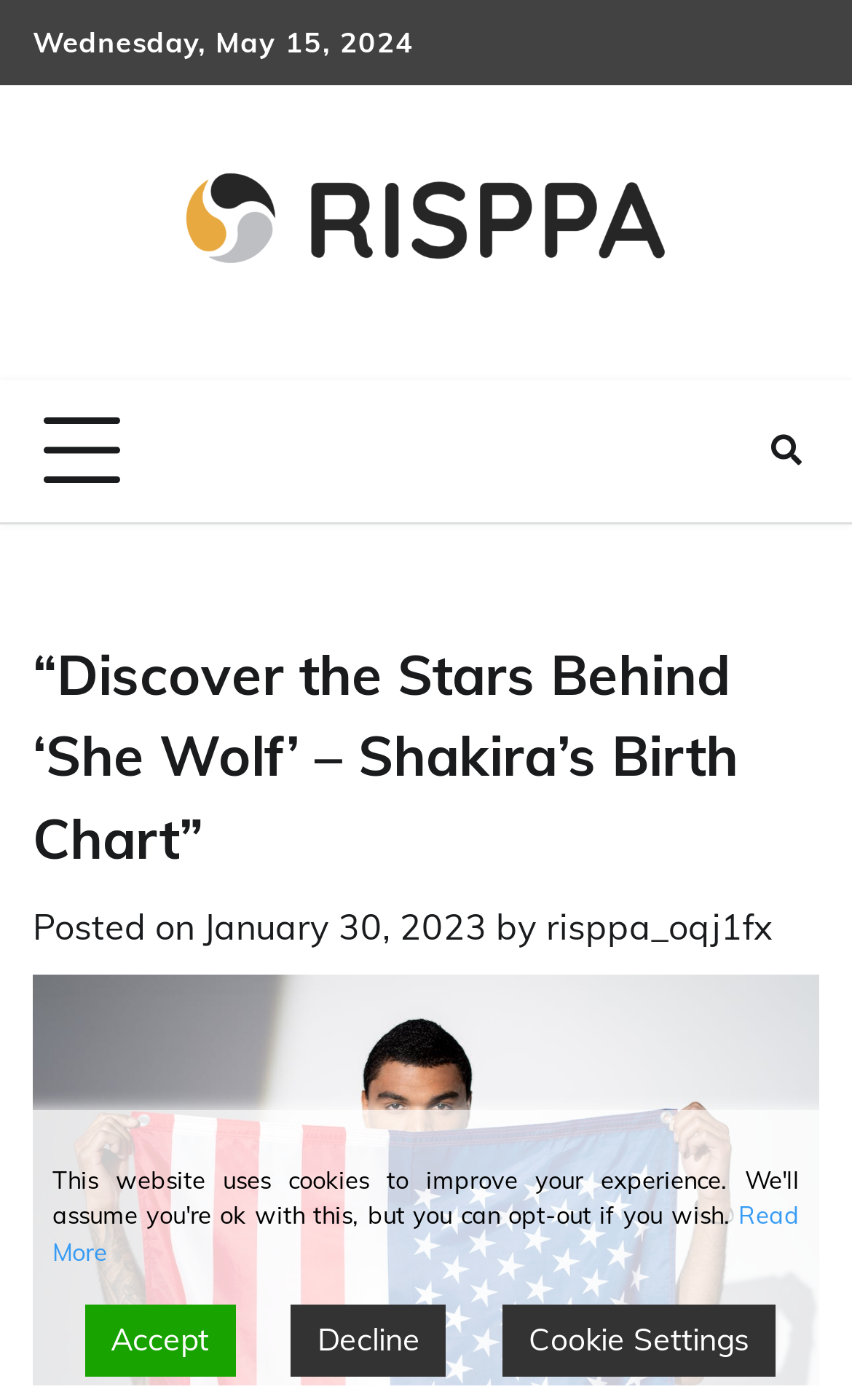Could you specify the bounding box coordinates for the clickable section to complete the following instruction: "Click the Risppa | World News logo"?

[0.192, 0.108, 0.808, 0.224]